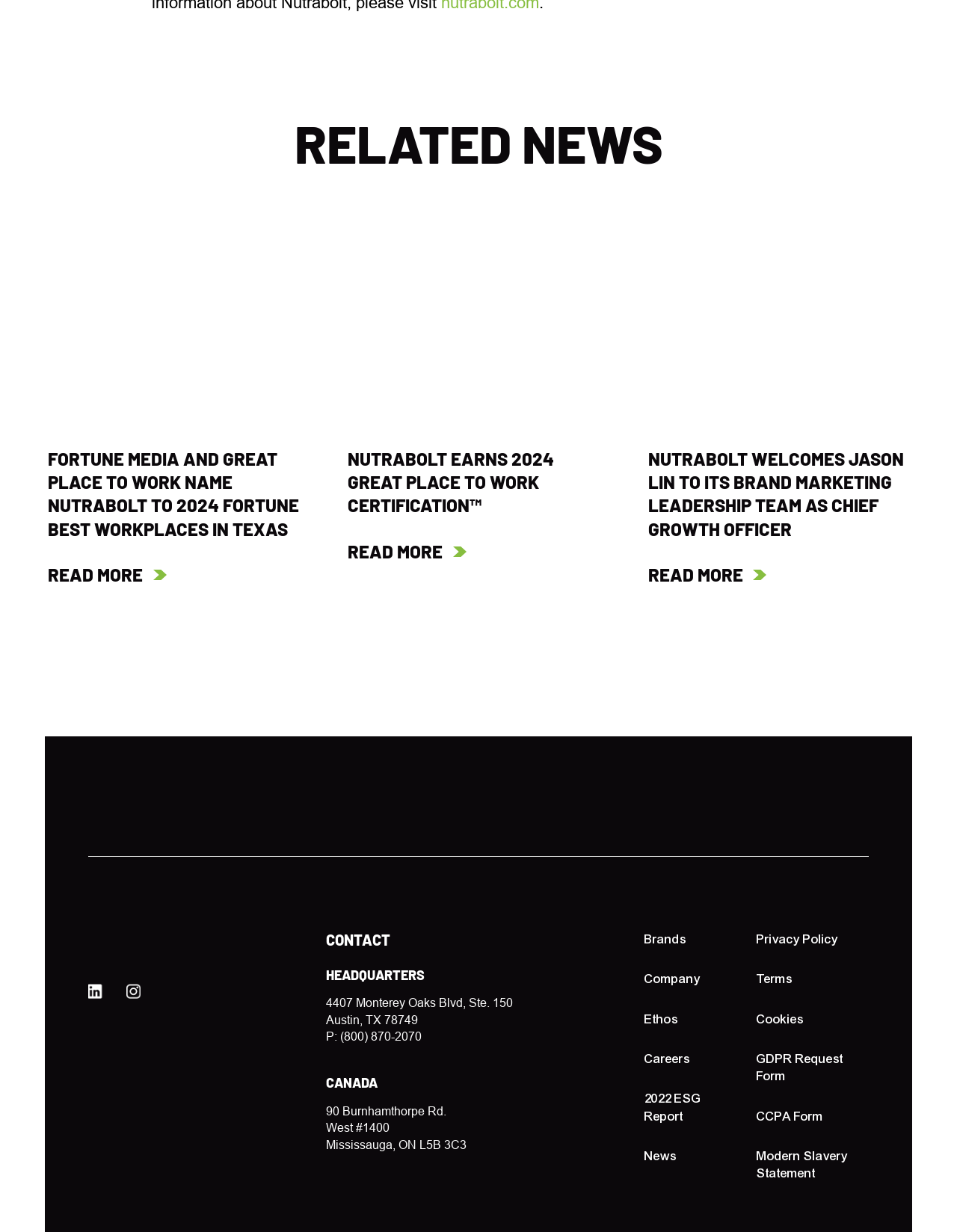Please examine the image and answer the question with a detailed explanation:
How many links are present in the footer section?

I counted the links in the footer section by looking at the links below the 'CONTACT' section, and I found 11 links, including 'Brands', 'Company', 'Ethos', and others.